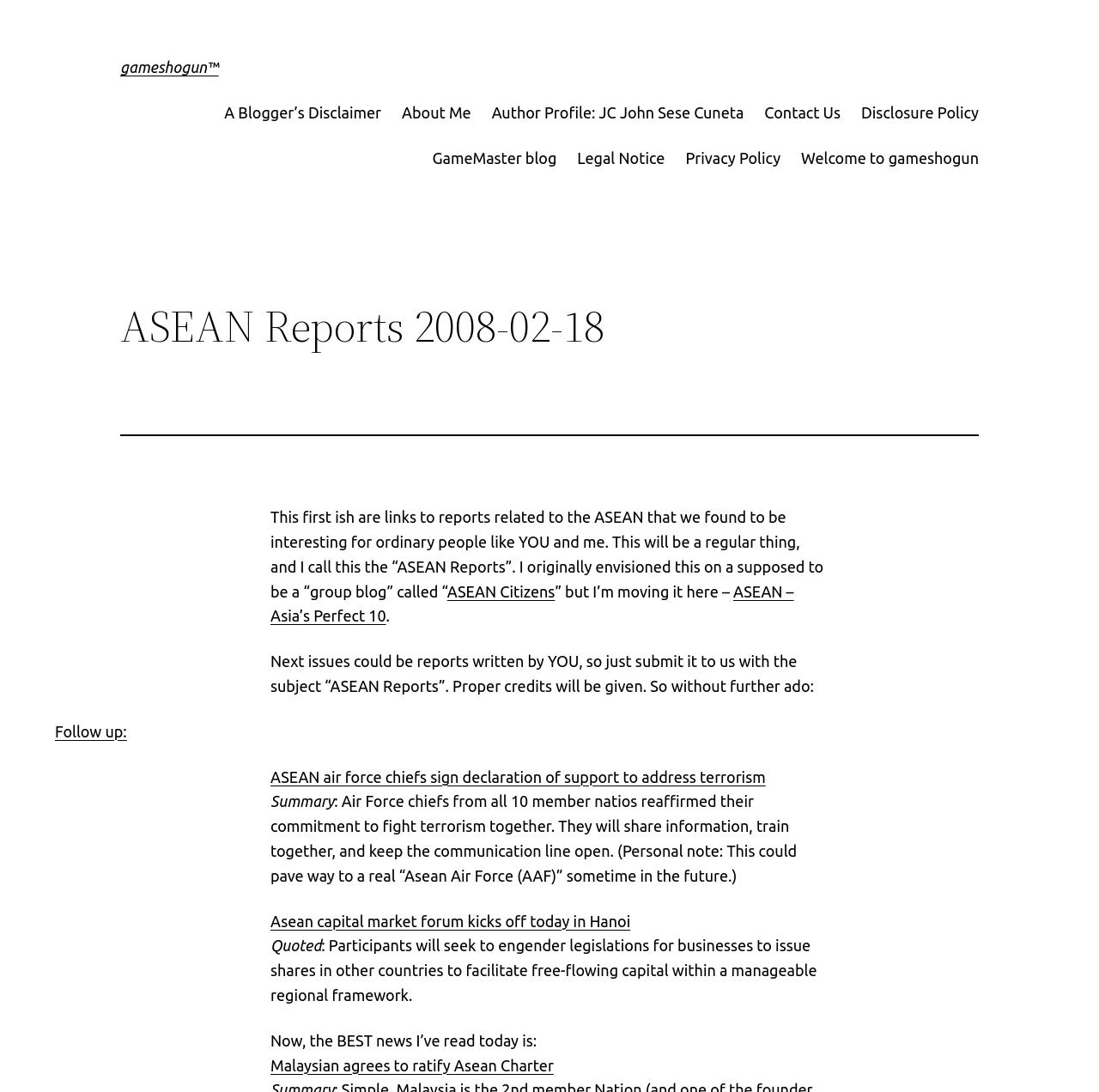Please determine the bounding box coordinates of the element to click in order to execute the following instruction: "read the Disclaimer". The coordinates should be four float numbers between 0 and 1, specified as [left, top, right, bottom].

[0.204, 0.092, 0.347, 0.114]